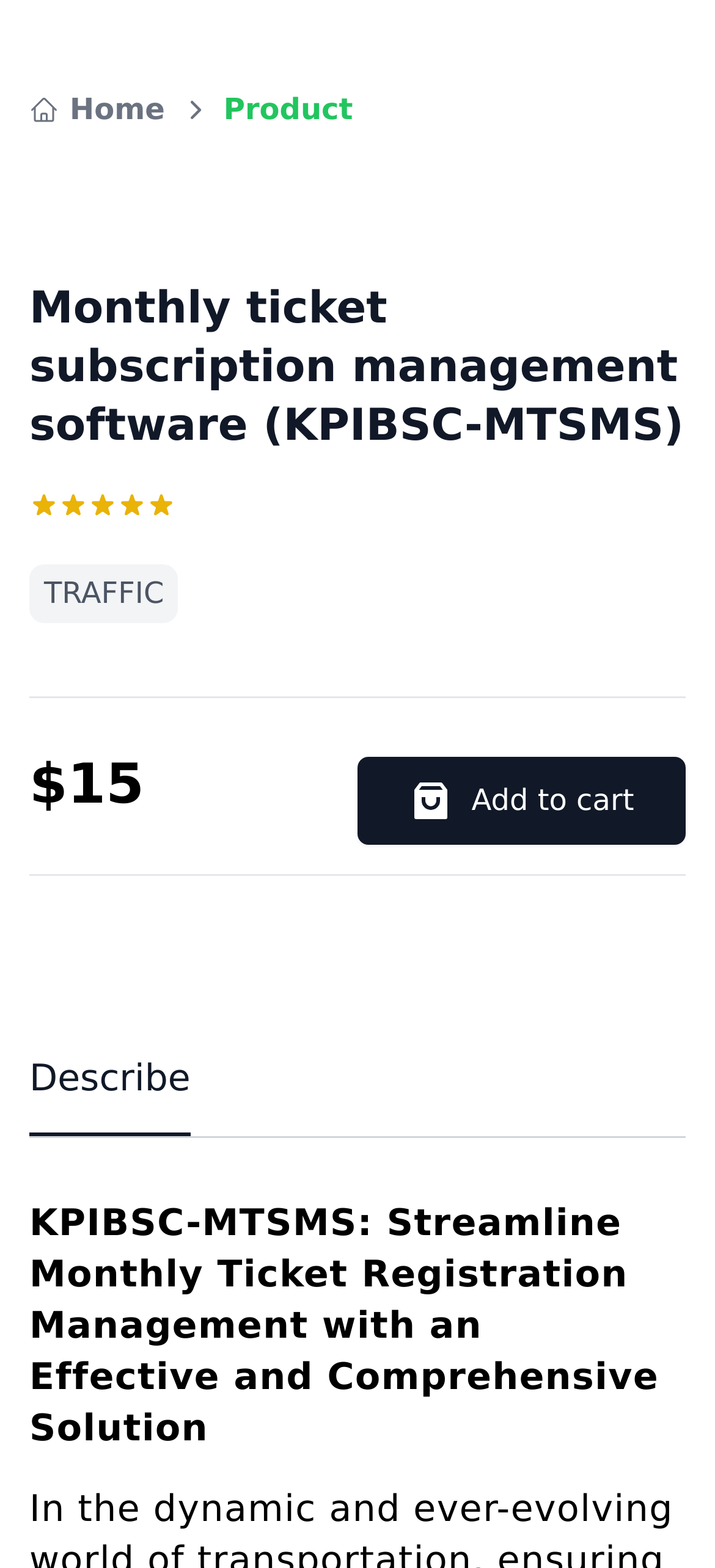Refer to the image and offer a detailed explanation in response to the question: What is the description of the product?

I found the StaticText element with the text 'Describe' located at the bottom of the page, which is likely to be the description of the product.